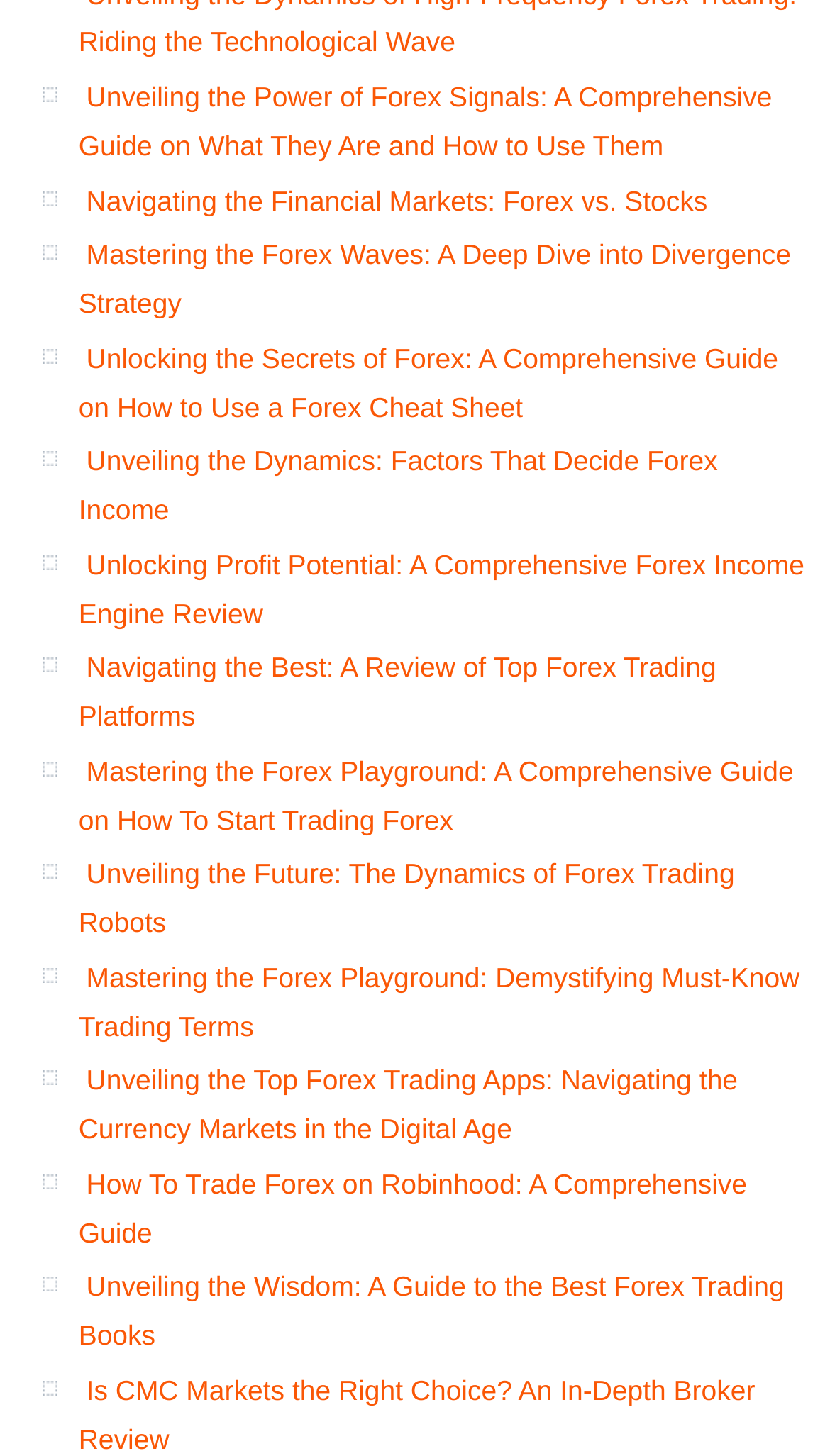Identify the bounding box coordinates for the element you need to click to achieve the following task: "Explore Divergence Strategy". Provide the bounding box coordinates as four float numbers between 0 and 1, in the form [left, top, right, bottom].

[0.095, 0.164, 0.953, 0.219]